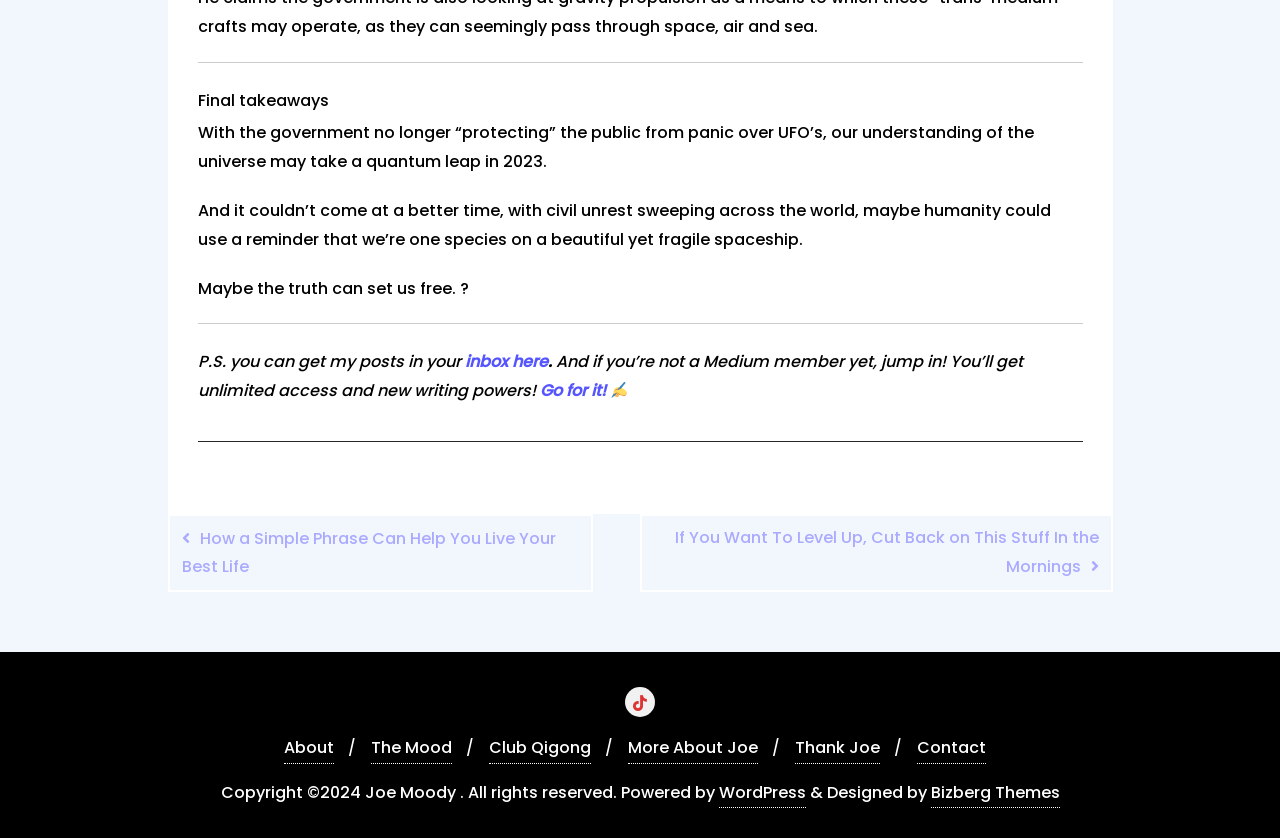Answer the following in one word or a short phrase: 
What is the name of the author?

Joe Moody